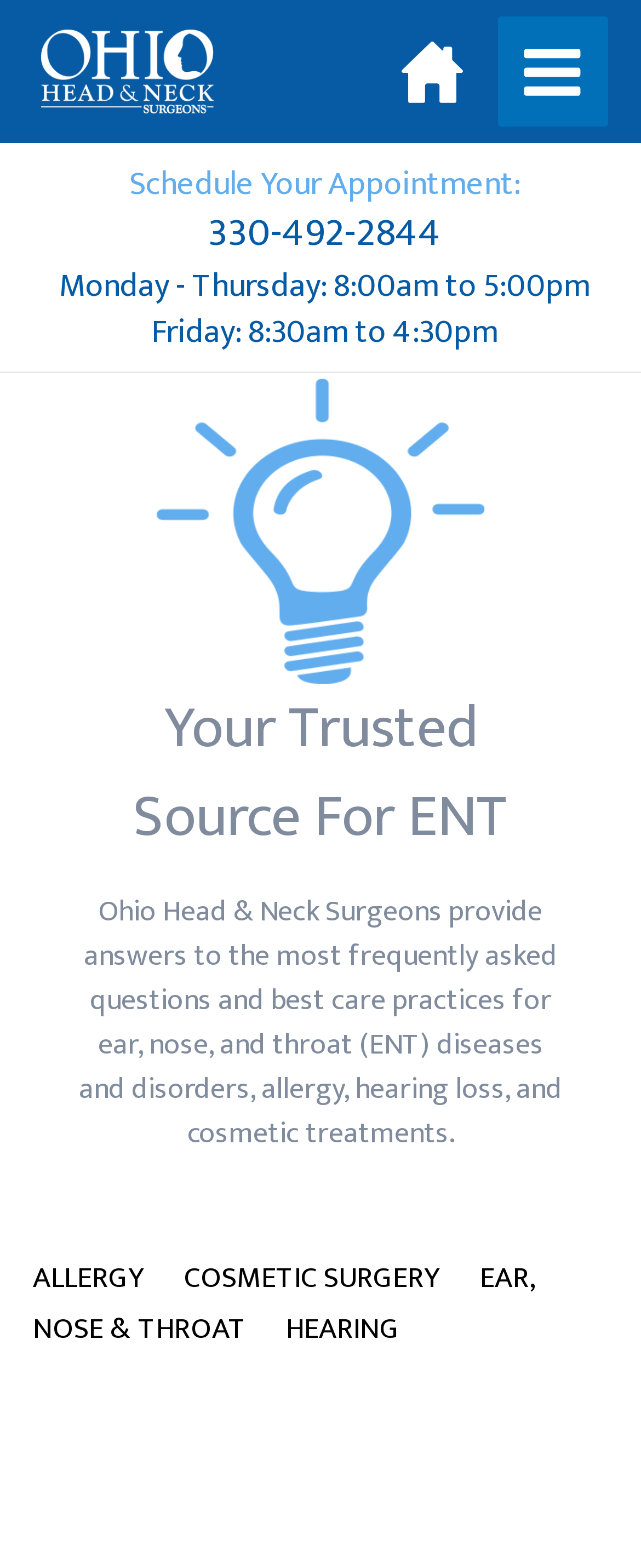What is the main topic of the webpage?
Observe the image and answer the question with a one-word or short phrase response.

ENT care